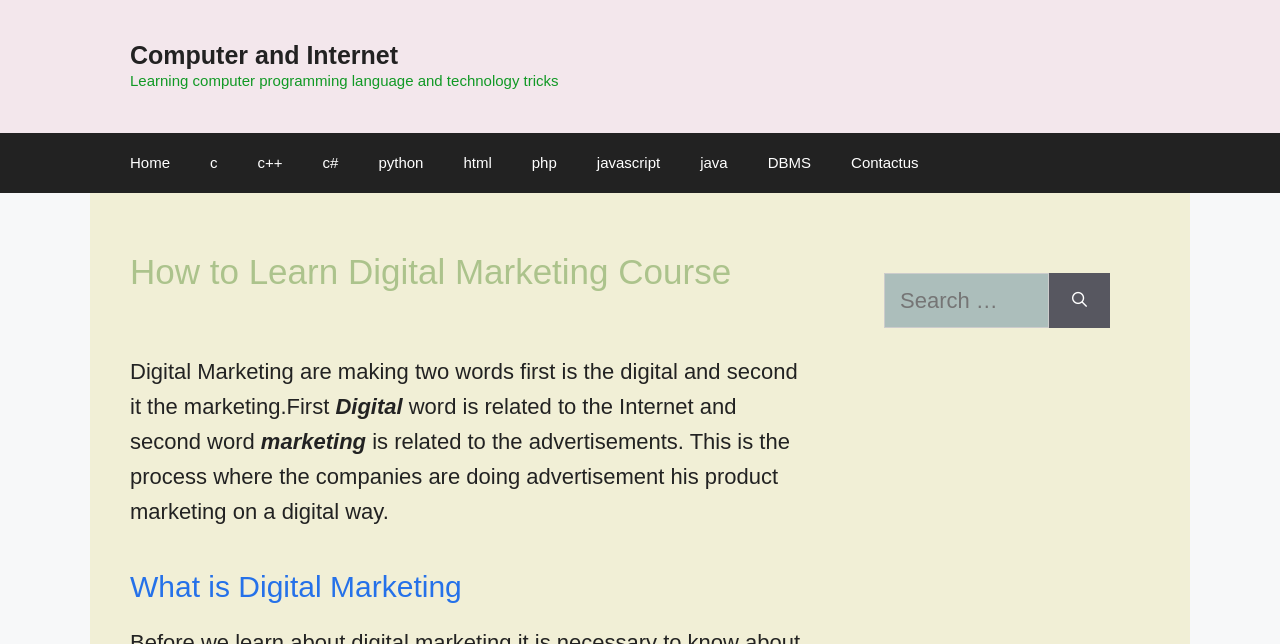Please predict the bounding box coordinates (top-left x, top-left y, bottom-right x, bottom-right y) for the UI element in the screenshot that fits the description: php

[0.4, 0.206, 0.451, 0.299]